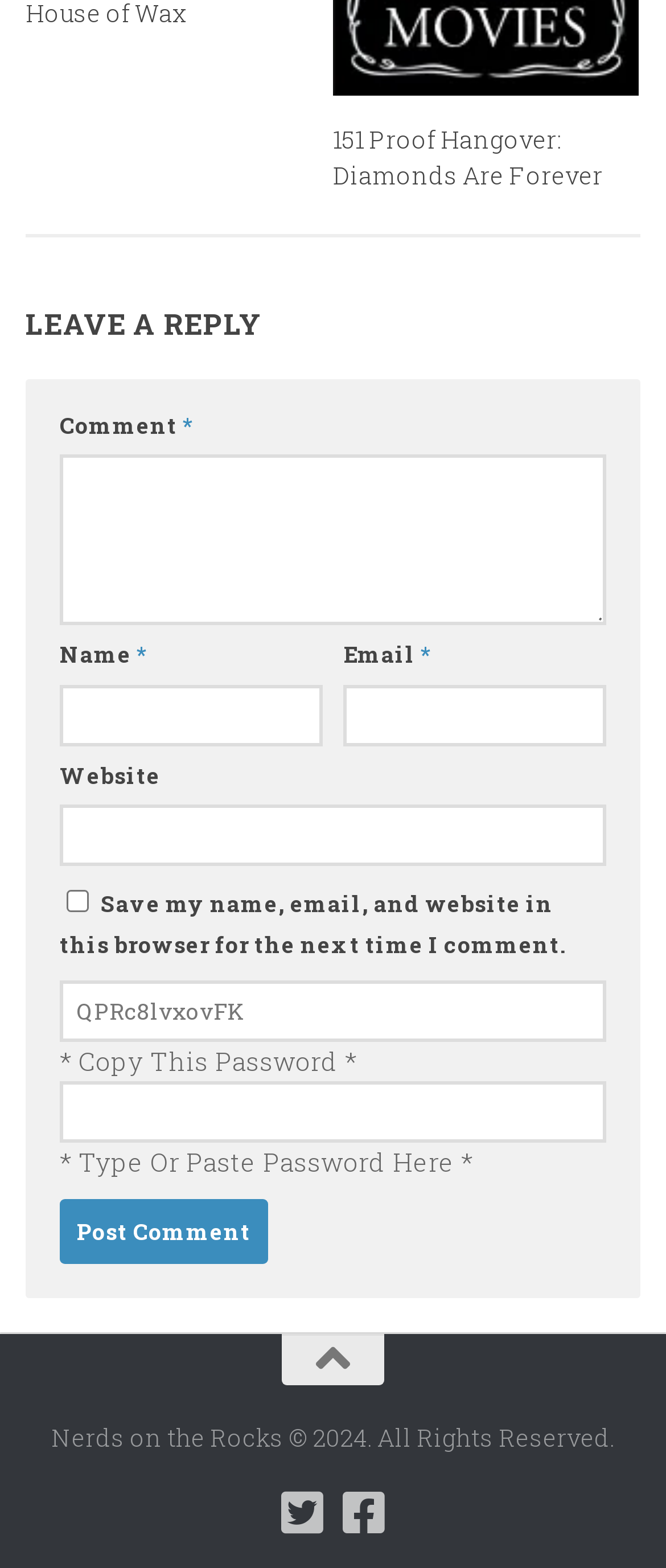What is the function of the checkbox?
Look at the image and answer the question using a single word or phrase.

Save user data